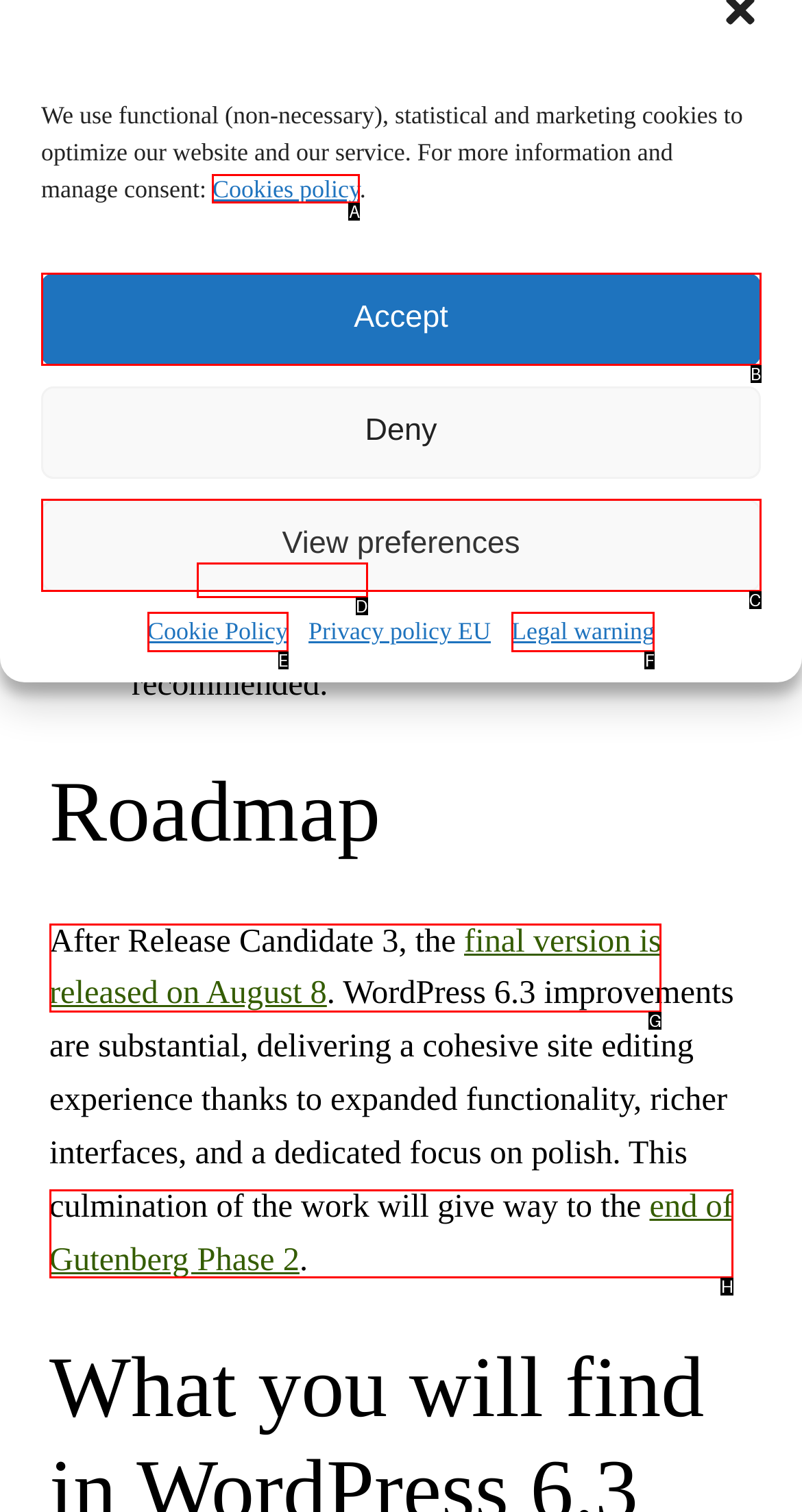With the provided description: Prada, select the most suitable HTML element. Respond with the letter of the selected option.

None